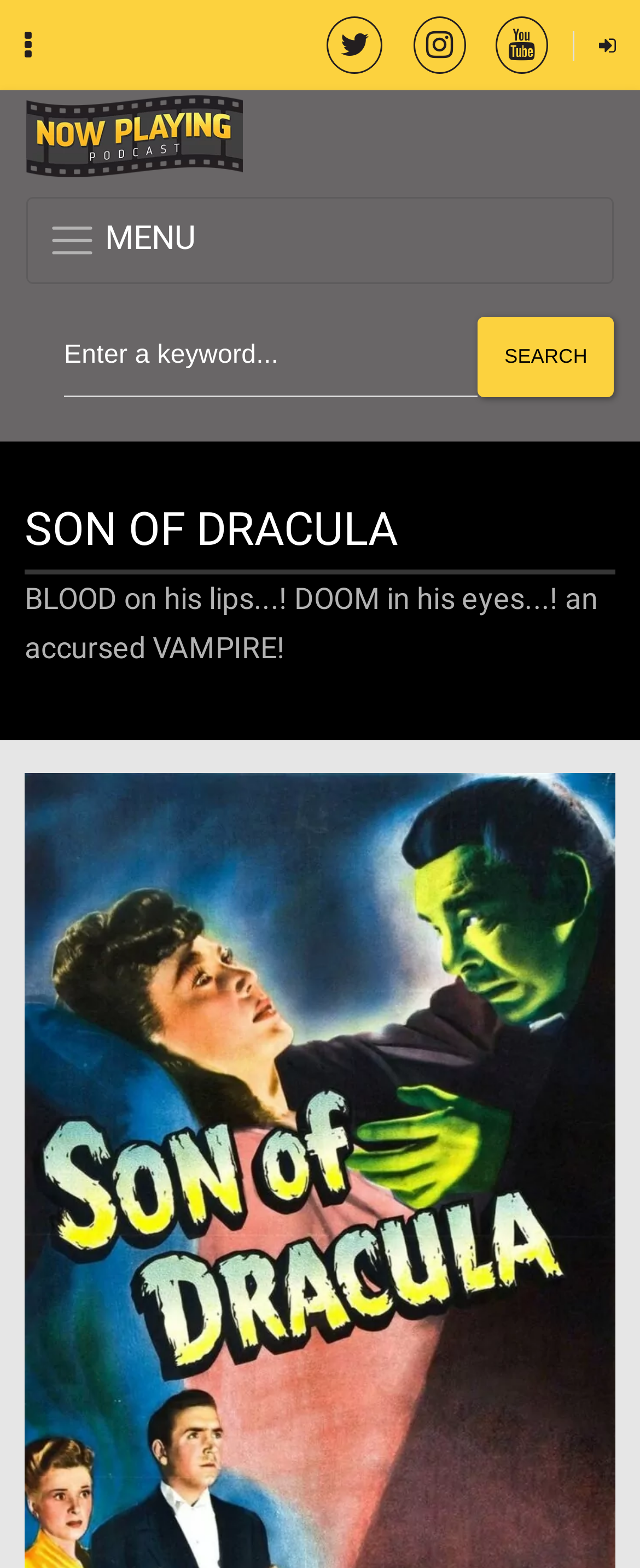Please provide a brief answer to the question using only one word or phrase: 
What is the purpose of the button with the text 'Toggle navigation'?

To expand or collapse the menu